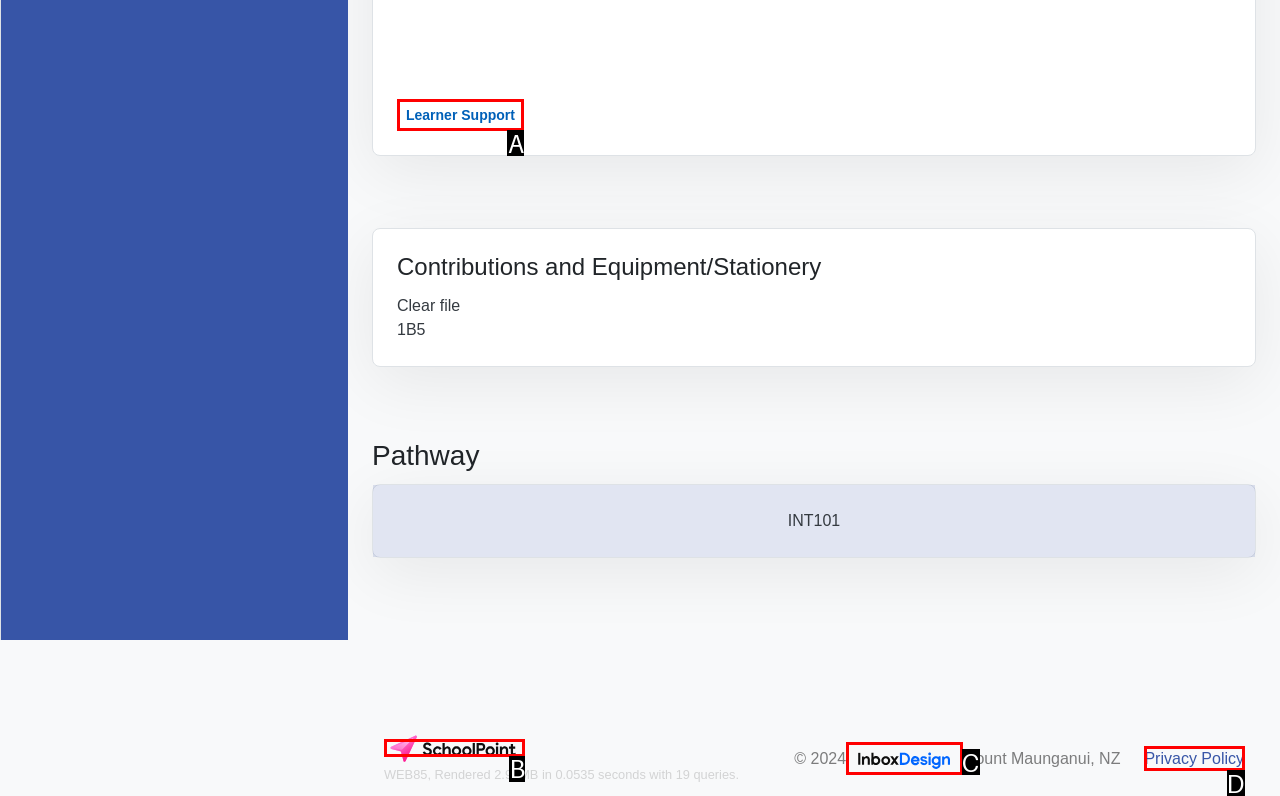Tell me which option best matches this description: Privacy Policy
Answer with the letter of the matching option directly from the given choices.

D